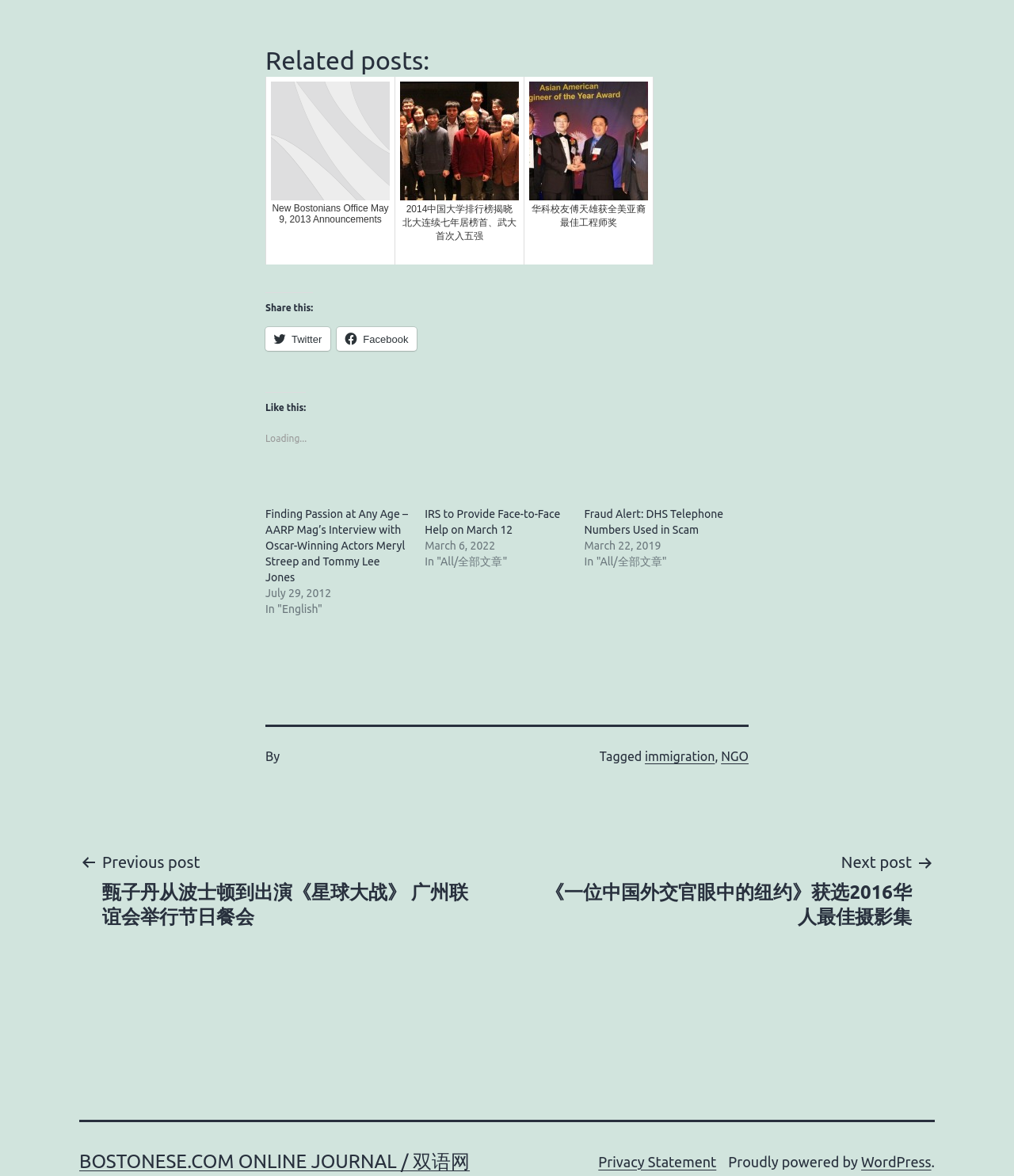Please find the bounding box for the UI element described by: "Feature".

[0.52, 0.802, 0.564, 0.814]